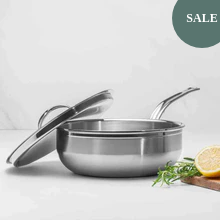What is indicated by the circular tag?
Refer to the image and provide a concise answer in one word or phrase.

Promotional offer